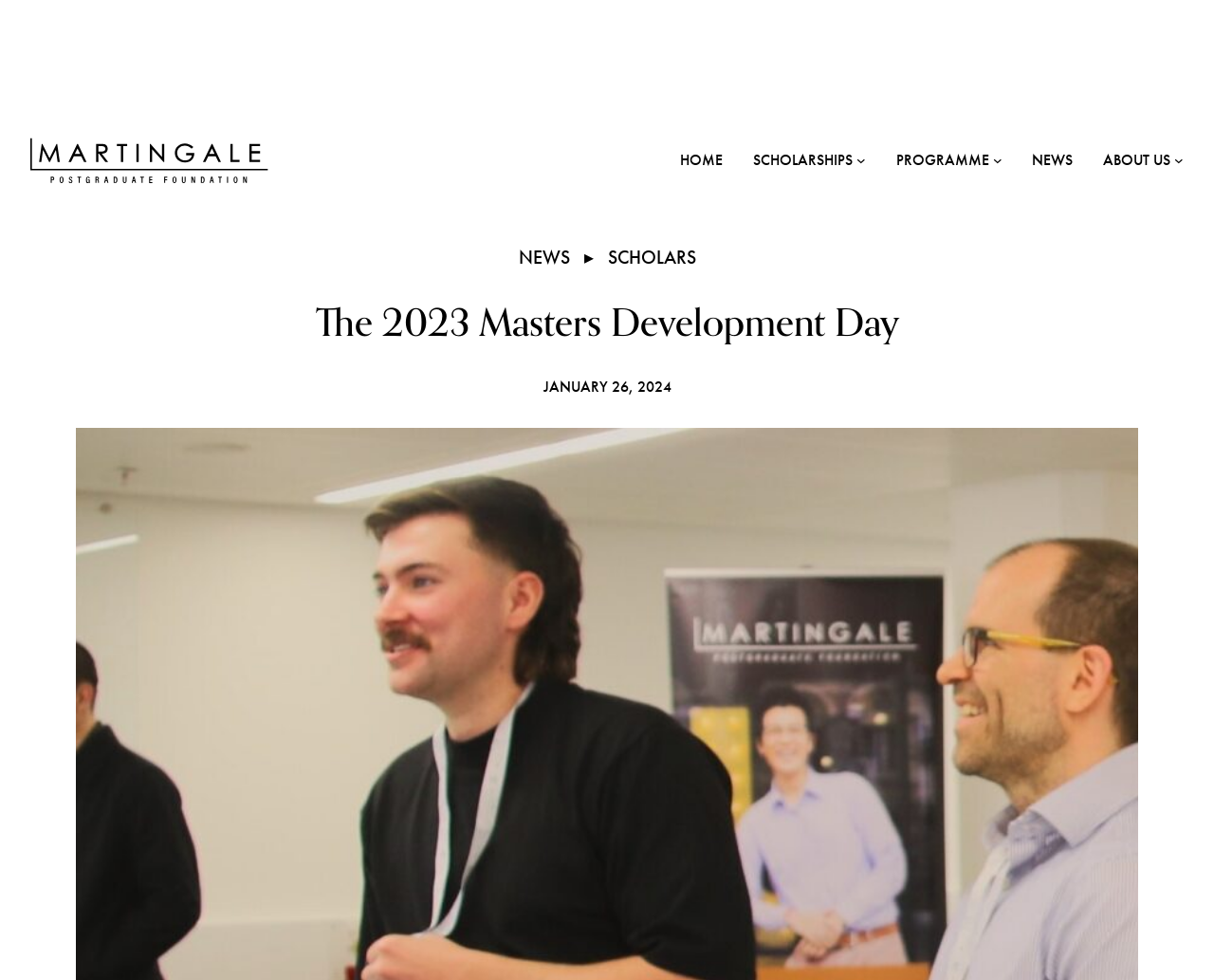Offer a comprehensive description of the webpage’s content and structure.

The webpage is about the 2023 Masters Development Day, organized by the Martingale Foundation. At the top-left corner, there is a small figure and a link to the Martingale Foundation, accompanied by an image of the foundation's logo. 

Below this, there are two navigation menus, both containing links to HOME, SCHOLARSHIPS, PROGRAMME, NEWS, and ABOUT US. Each of these links has a corresponding submenu button. The first navigation menu is located at the top-center of the page, while the second one is slightly below it.

To the left of the center of the page, there is a link to SCHOLARS. Above this, there is a prominent heading that reads "The 2023 Masters Development Day". 

On the right side of the page, there is a time element displaying the date "JANUARY 26, 2024".